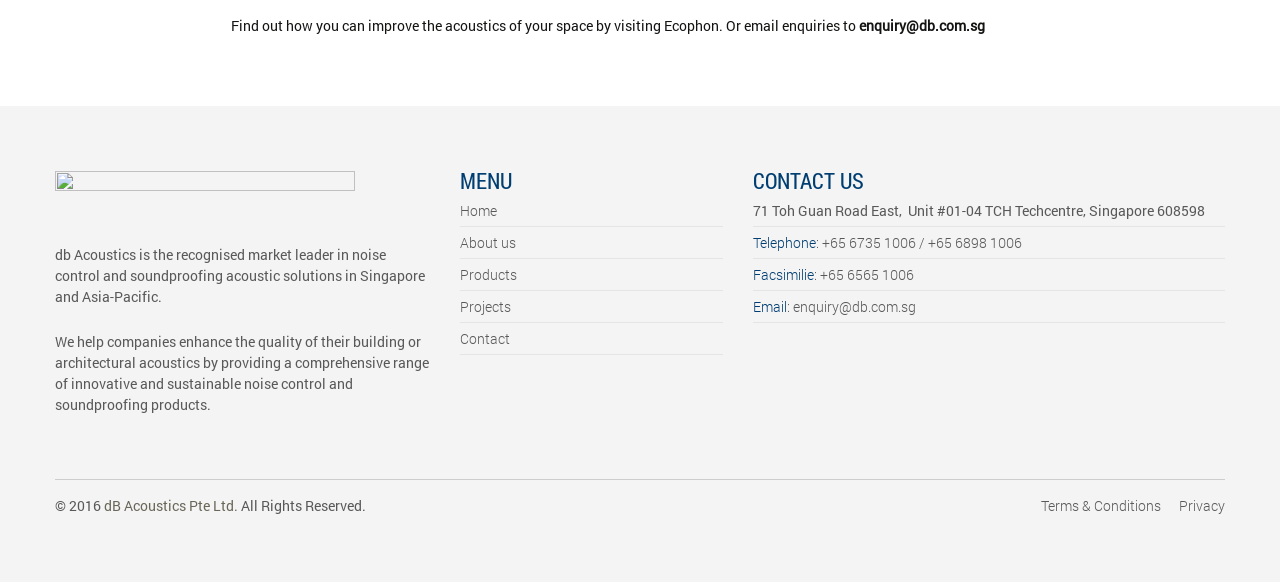Predict the bounding box for the UI component with the following description: "Terms & Conditions".

[0.813, 0.852, 0.907, 0.885]